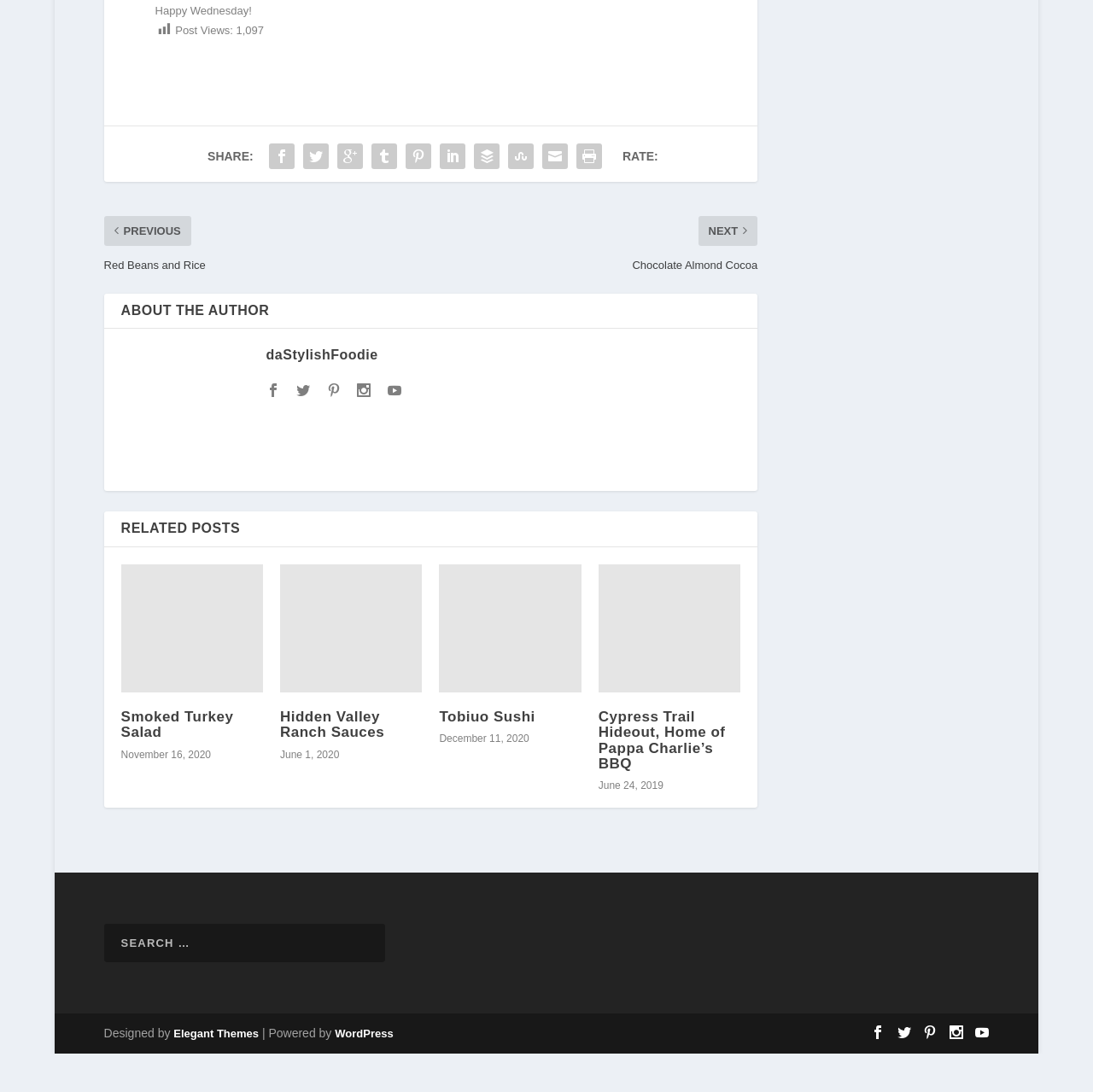Analyze the image and provide a detailed answer to the question: How many post views are there?

The post views can be found in the top section of the webpage, where there is a 'Post Views:' label followed by the number '1,097'.